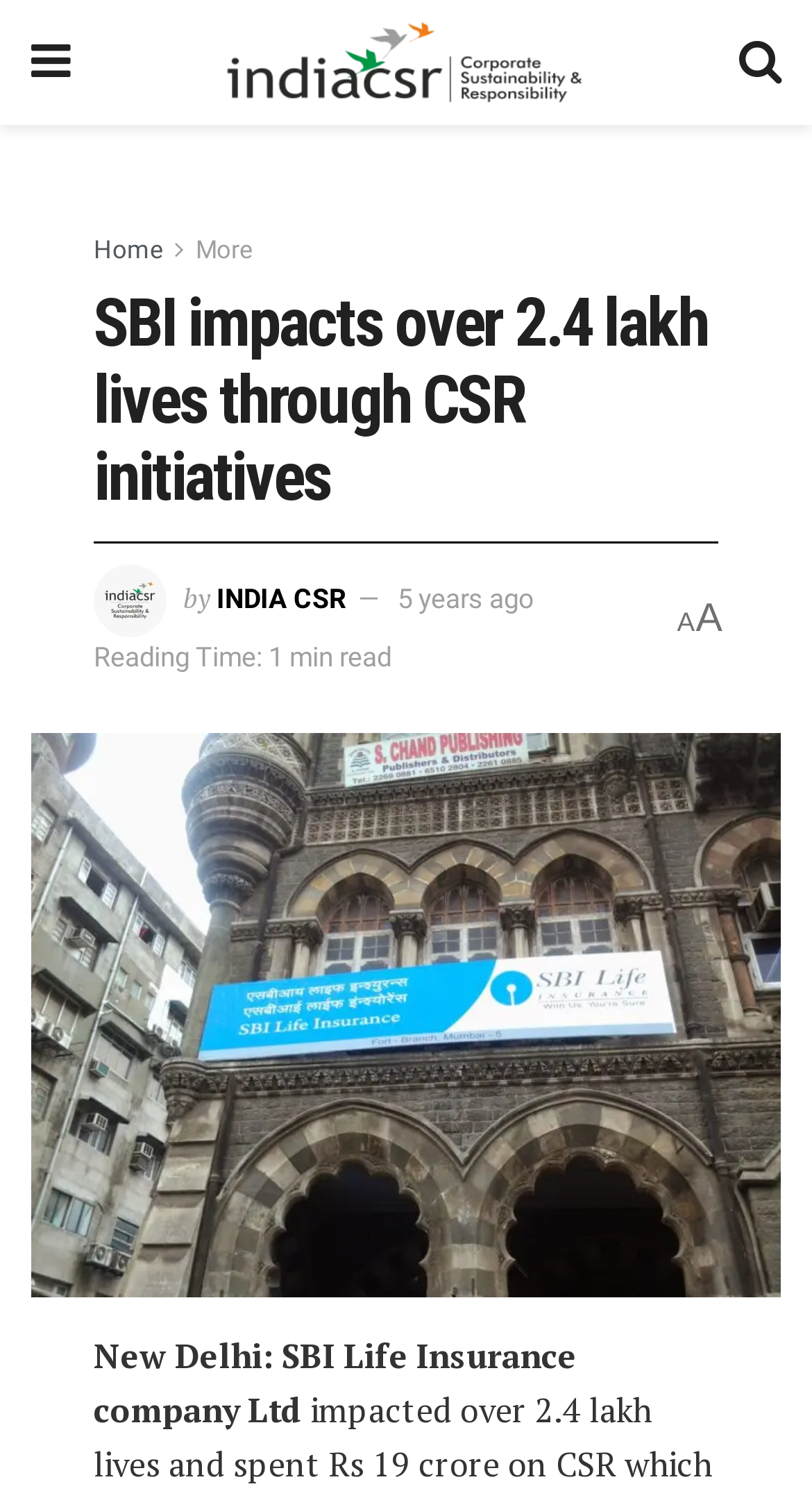Based on the image, give a detailed response to the question: What is the name of the website?

I found the answer by looking at the multiple occurrences of the text 'India CSR' throughout the webpage, indicating that it is the name of the website.